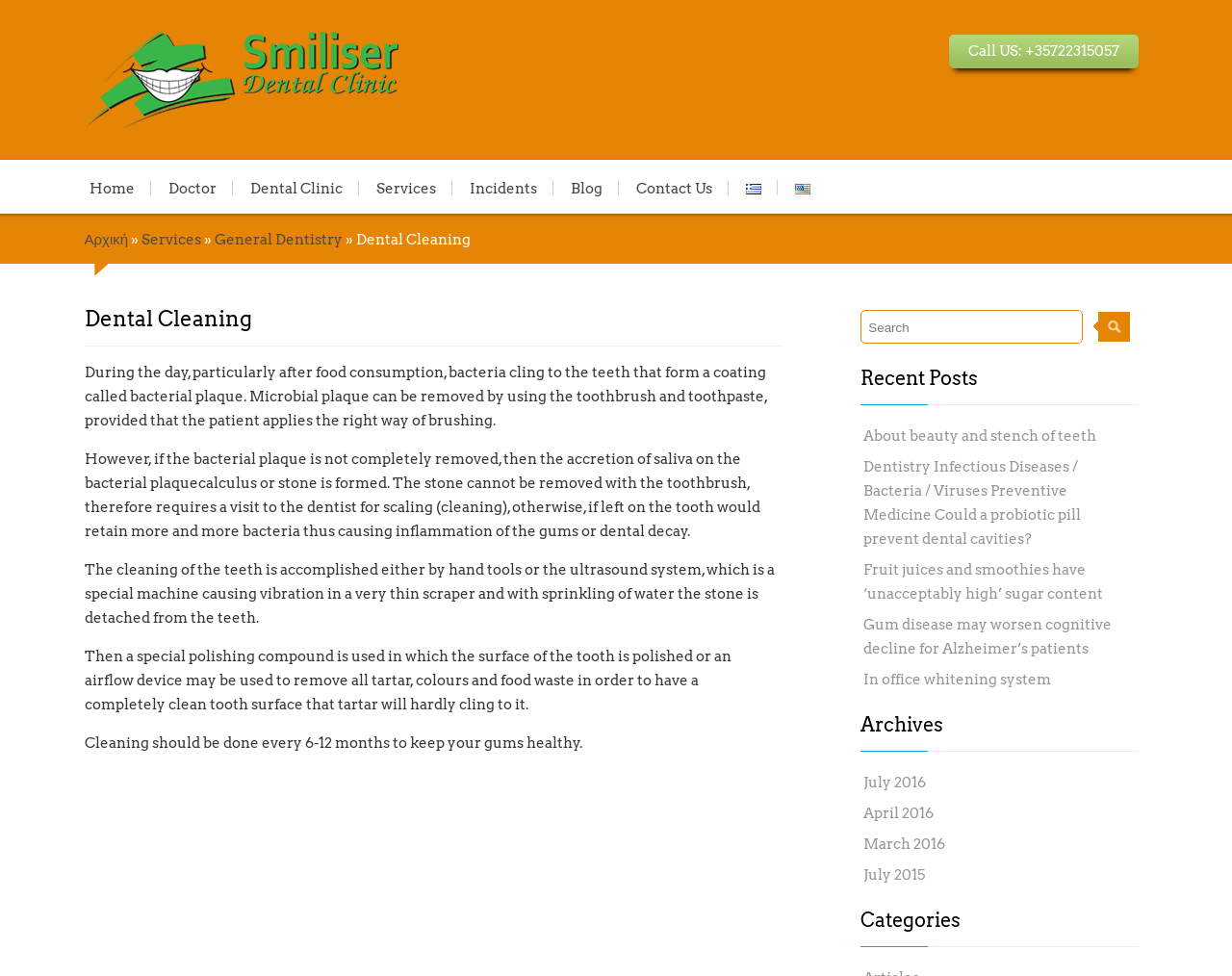Answer the following inquiry with a single word or phrase:
What is the language of the webpage?

English and Greek